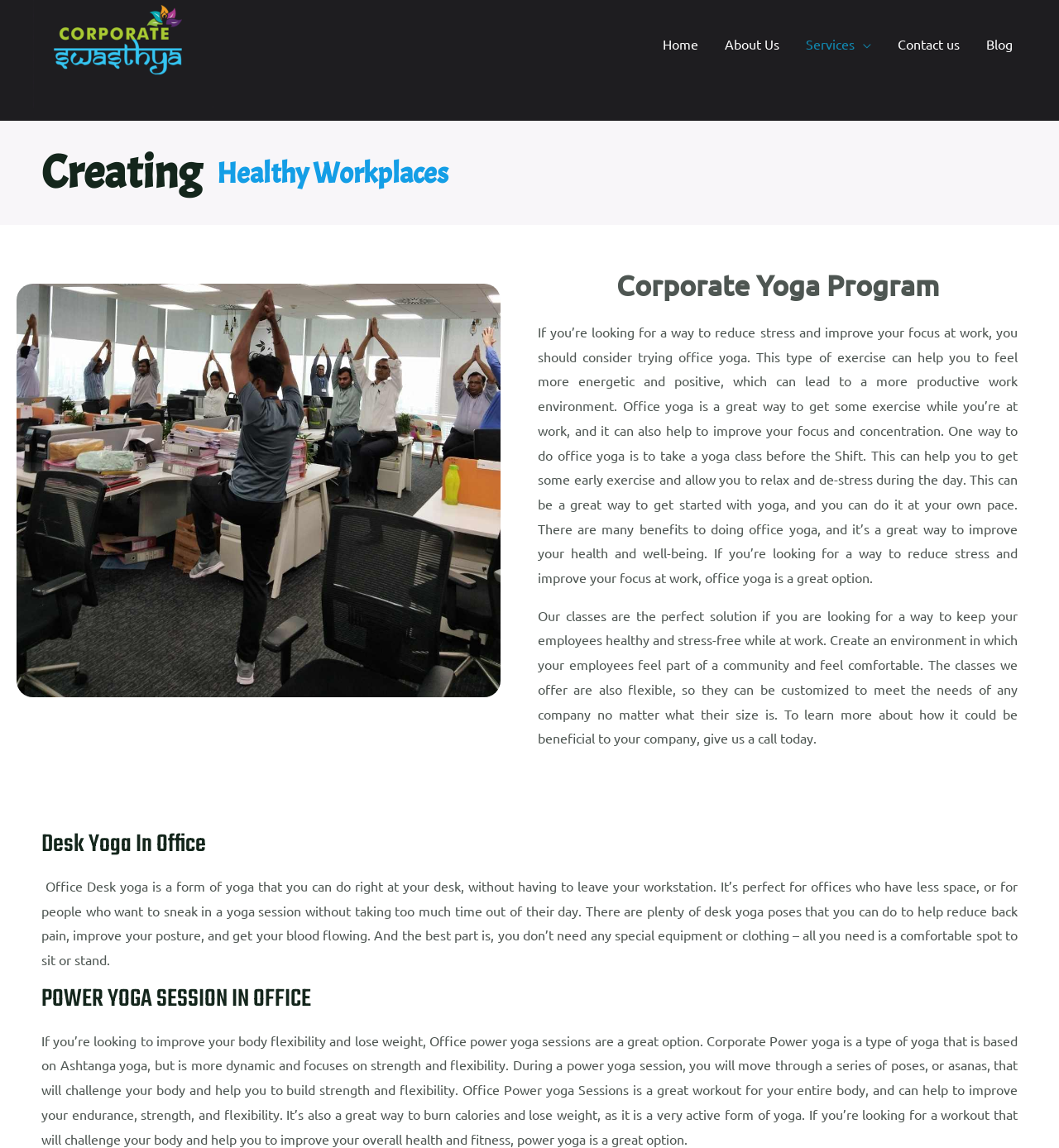Identify the bounding box for the UI element described as: "Contact us". Ensure the coordinates are four float numbers between 0 and 1, formatted as [left, top, right, bottom].

[0.835, 0.027, 0.919, 0.049]